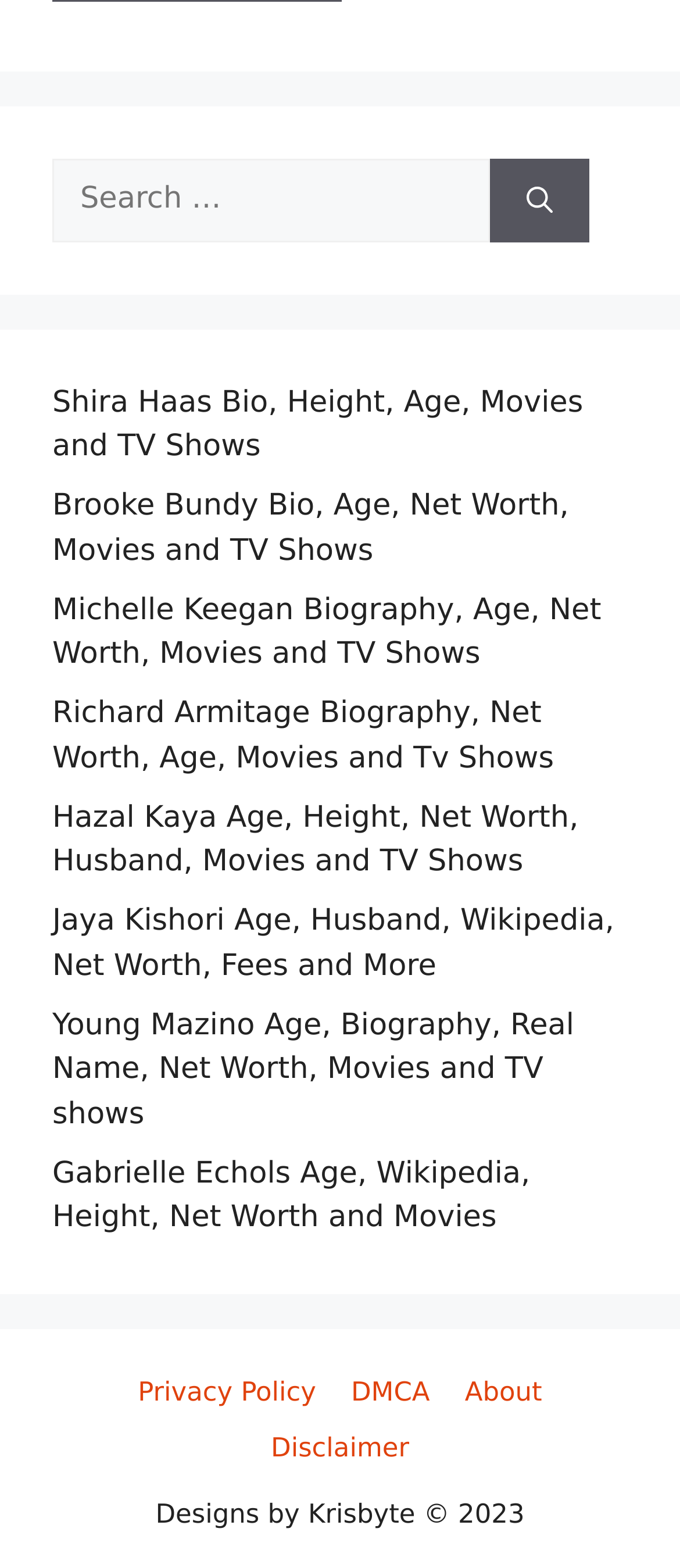Locate the bounding box coordinates of the clickable part needed for the task: "View Shira Haas Bio".

[0.077, 0.246, 0.858, 0.296]